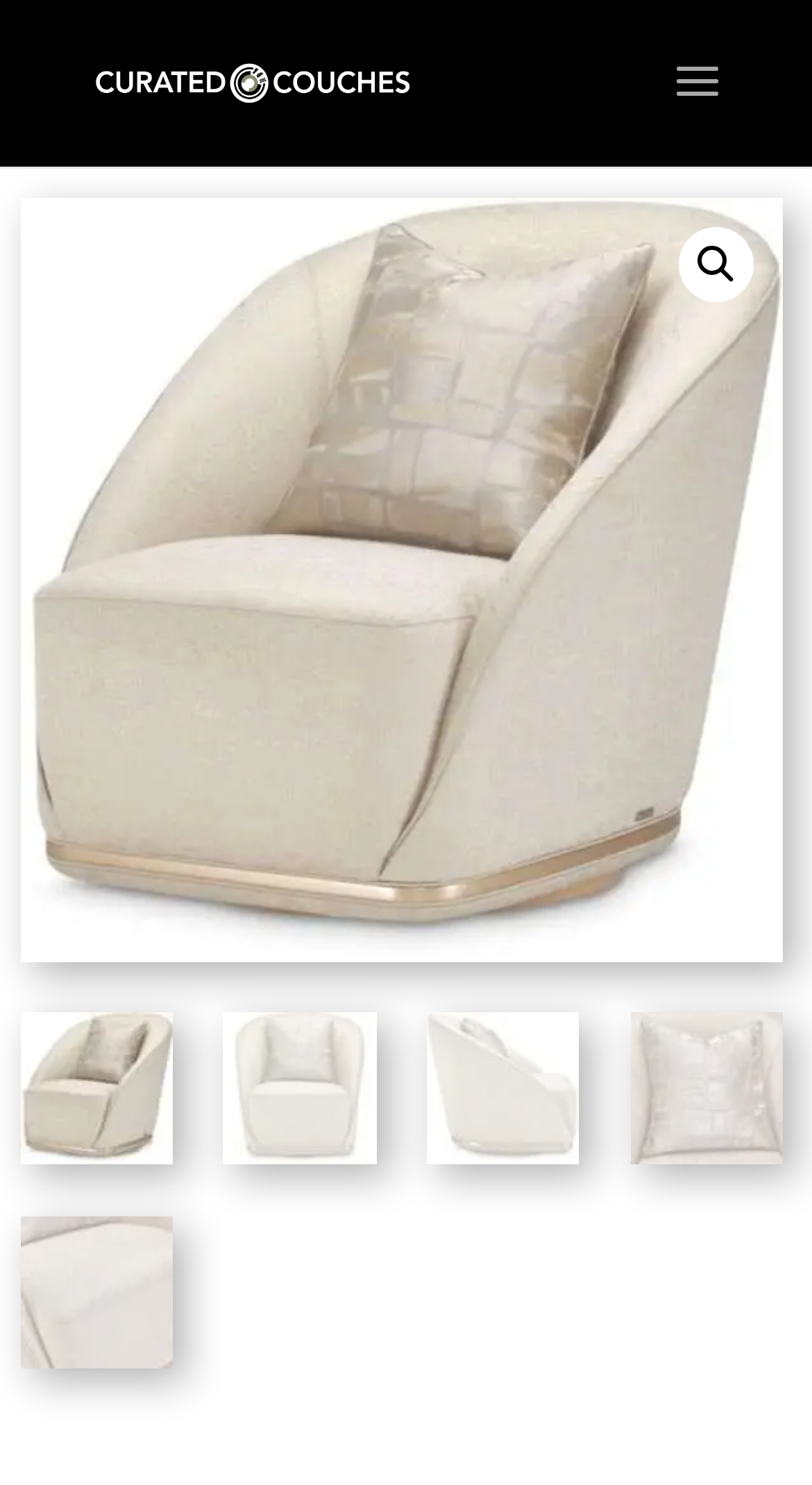Provide the bounding box coordinates of the HTML element described by the text: "🔍".

[0.837, 0.153, 0.929, 0.203]